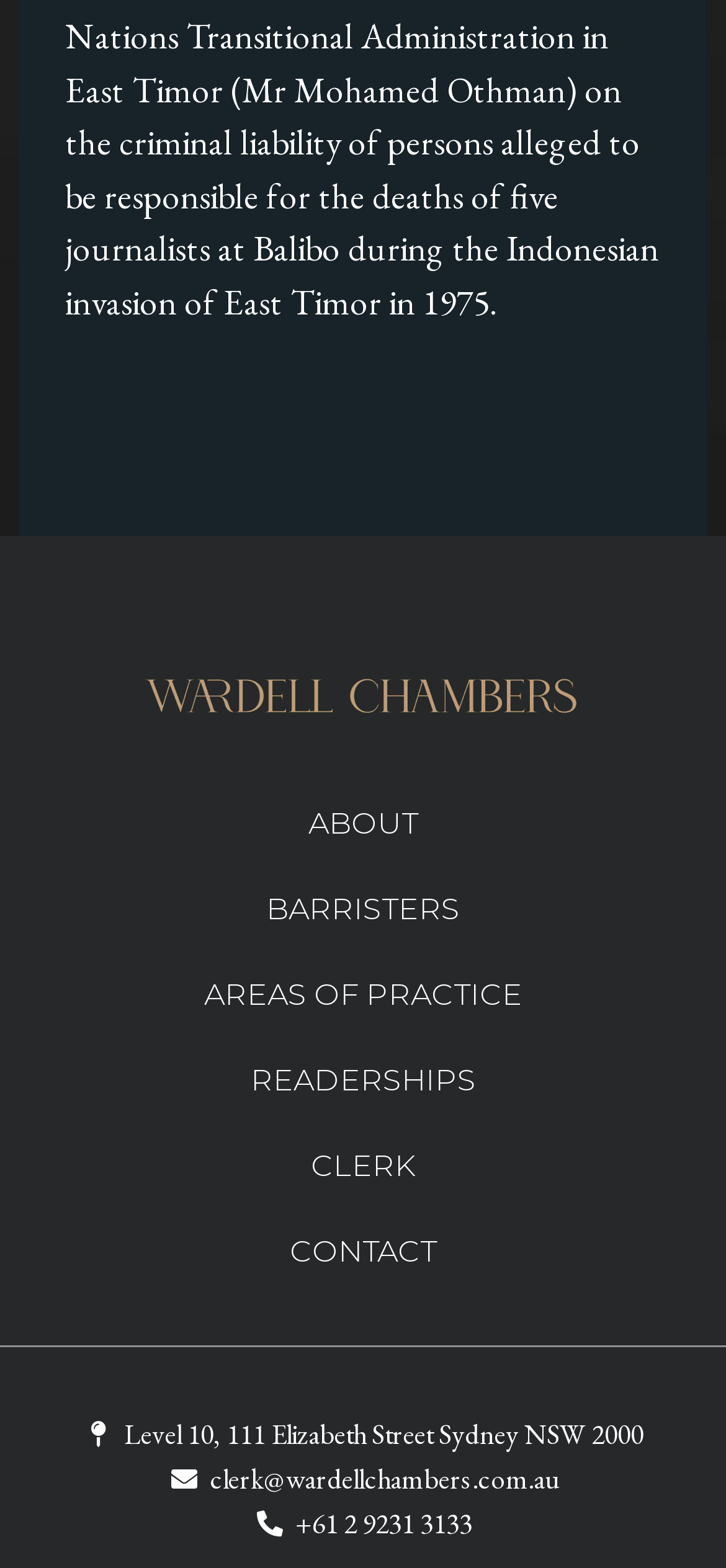Given the following UI element description: "Contact", find the bounding box coordinates in the webpage screenshot.

[0.0, 0.772, 1.0, 0.826]